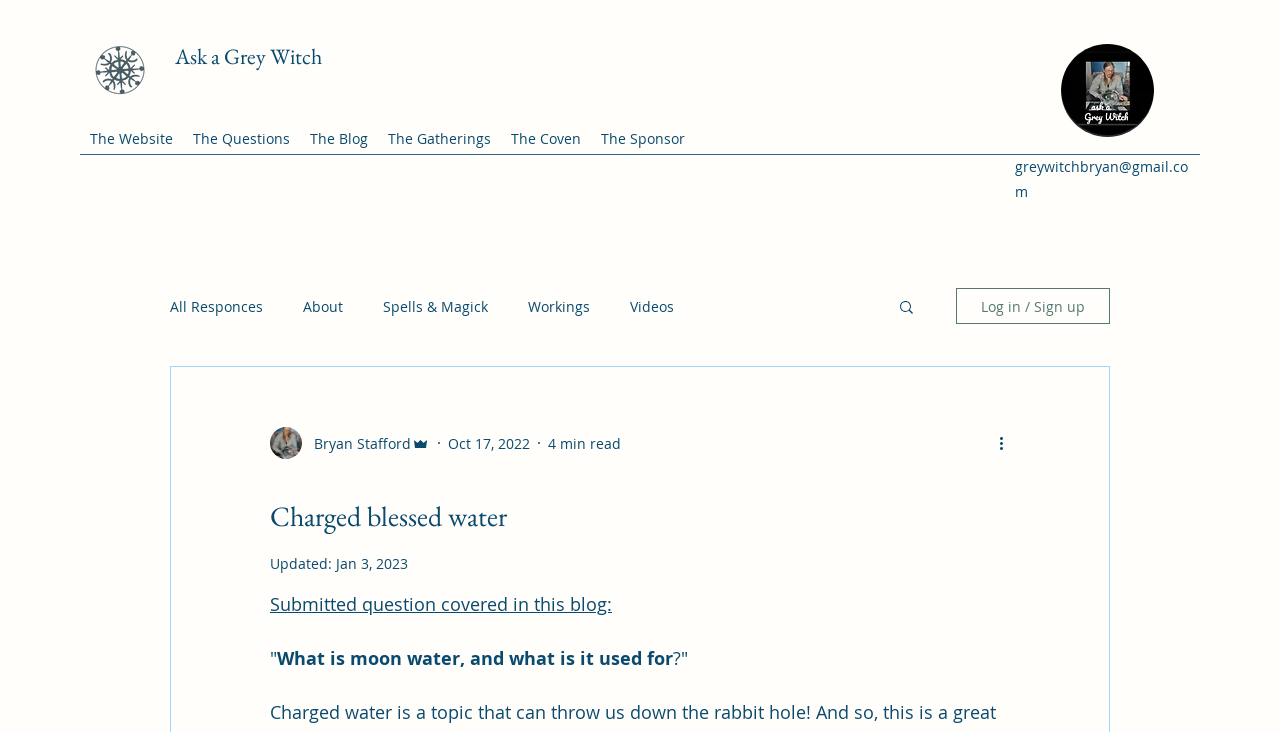What is the title or heading displayed on the webpage?

Charged blessed water